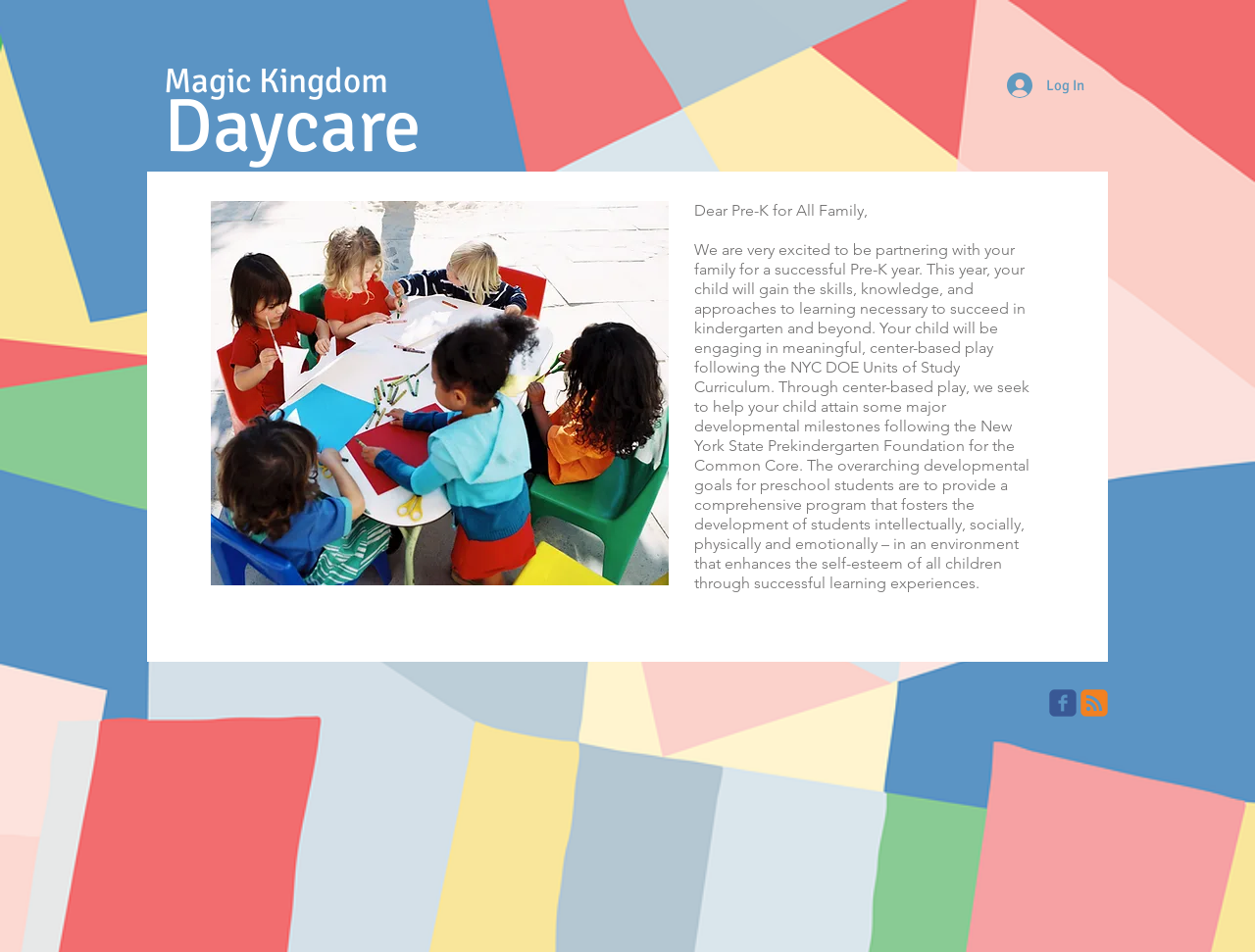Please provide a comprehensive answer to the question based on the screenshot: What is the goal of the program?

The StaticText element states that the goal of the program is to help children attain major developmental milestones following the New York State Prekindergarten Foundation for the Common Core.